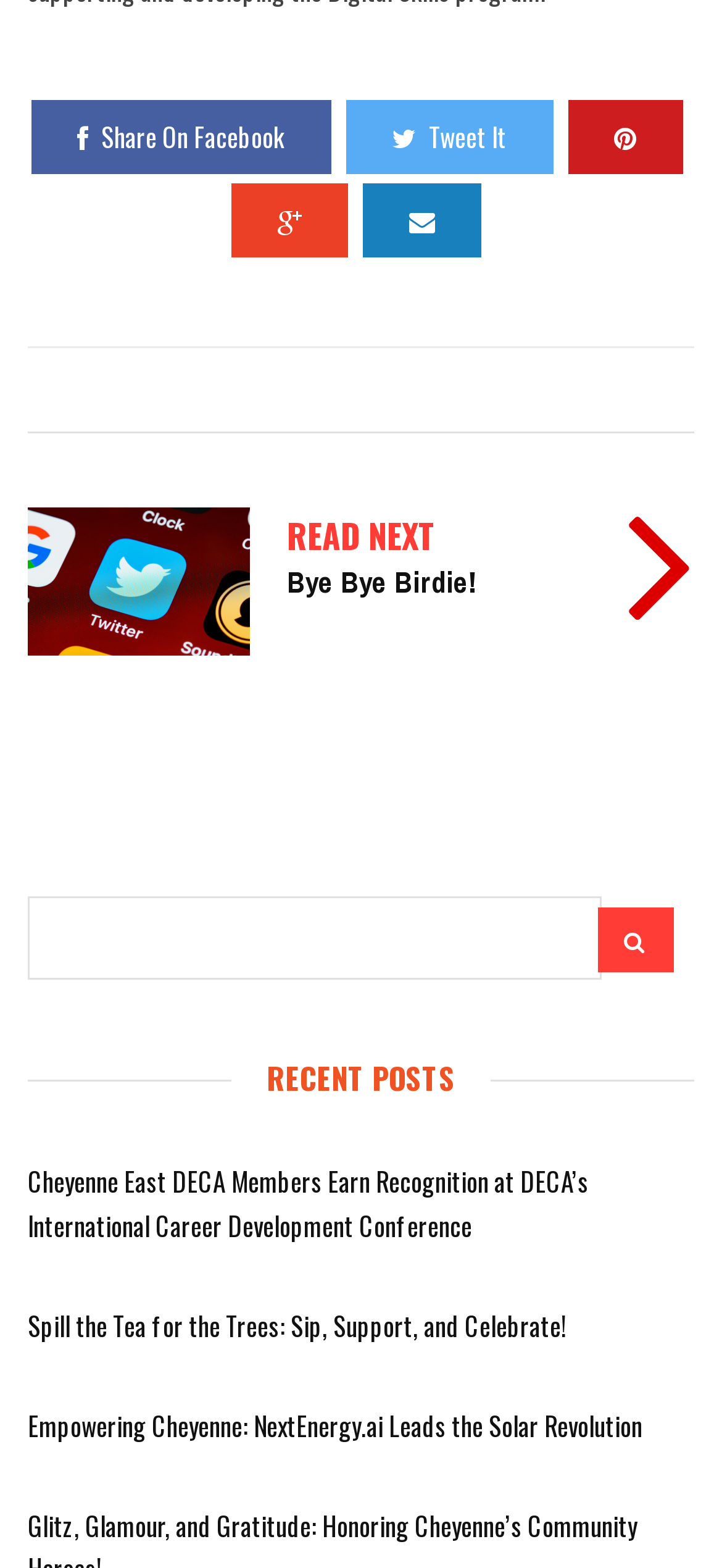Show the bounding box coordinates of the element that should be clicked to complete the task: "Read the article 'Bye Bye Birdie!'".

[0.038, 0.398, 0.346, 0.423]